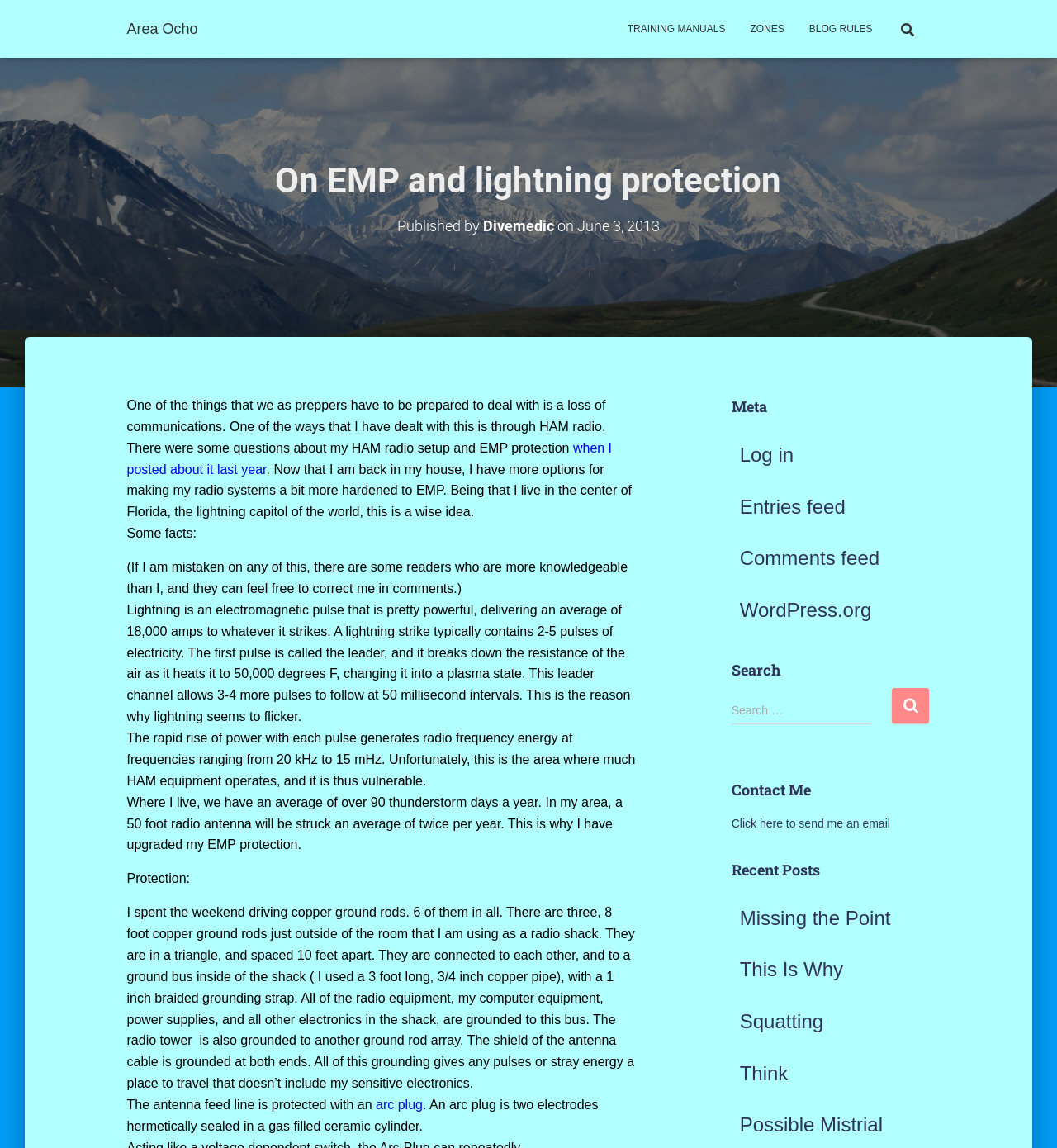Please specify the bounding box coordinates for the clickable region that will help you carry out the instruction: "Send an email to the author".

[0.692, 0.712, 0.842, 0.723]